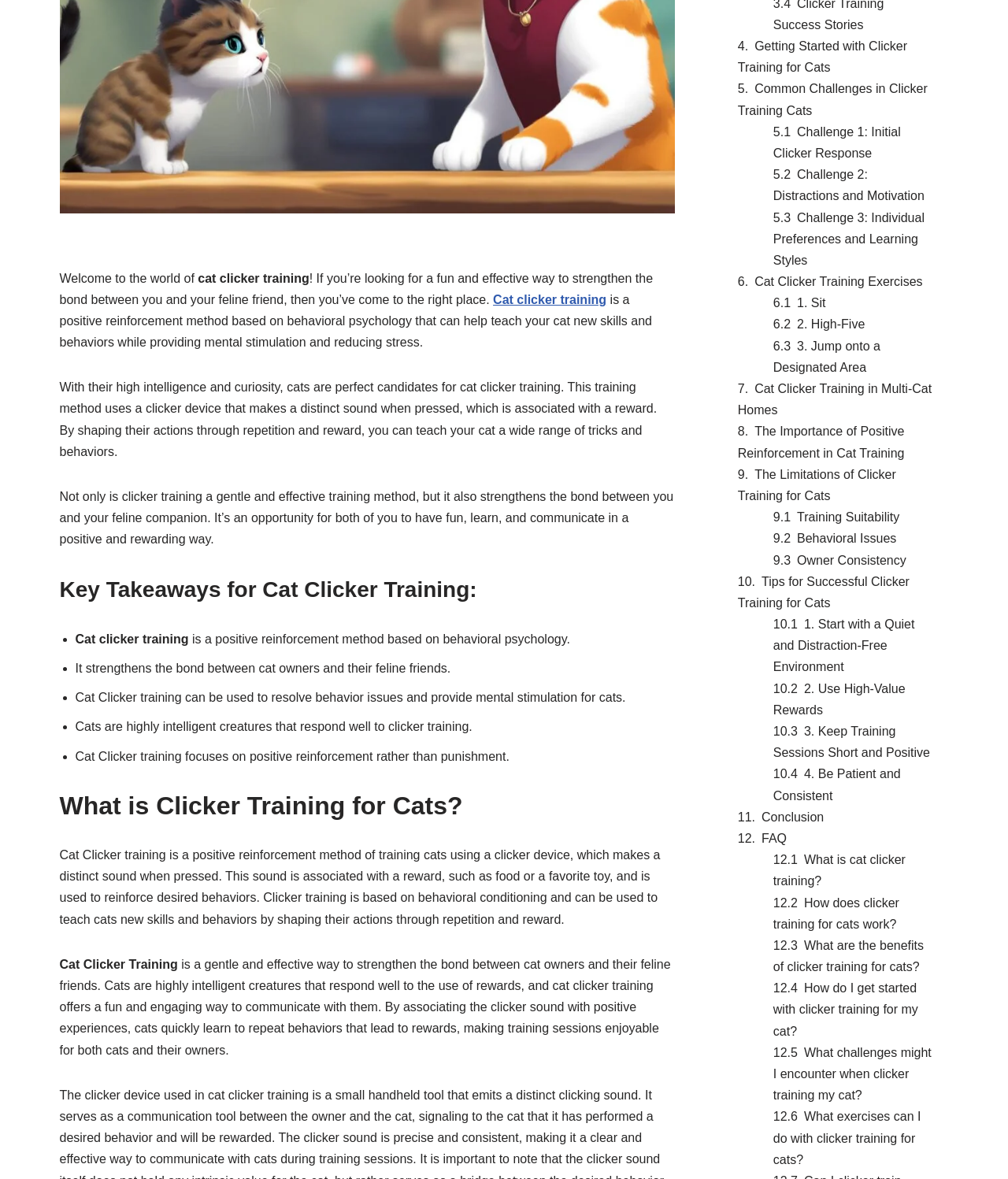Given the following UI element description: "Products", find the bounding box coordinates in the webpage screenshot.

None